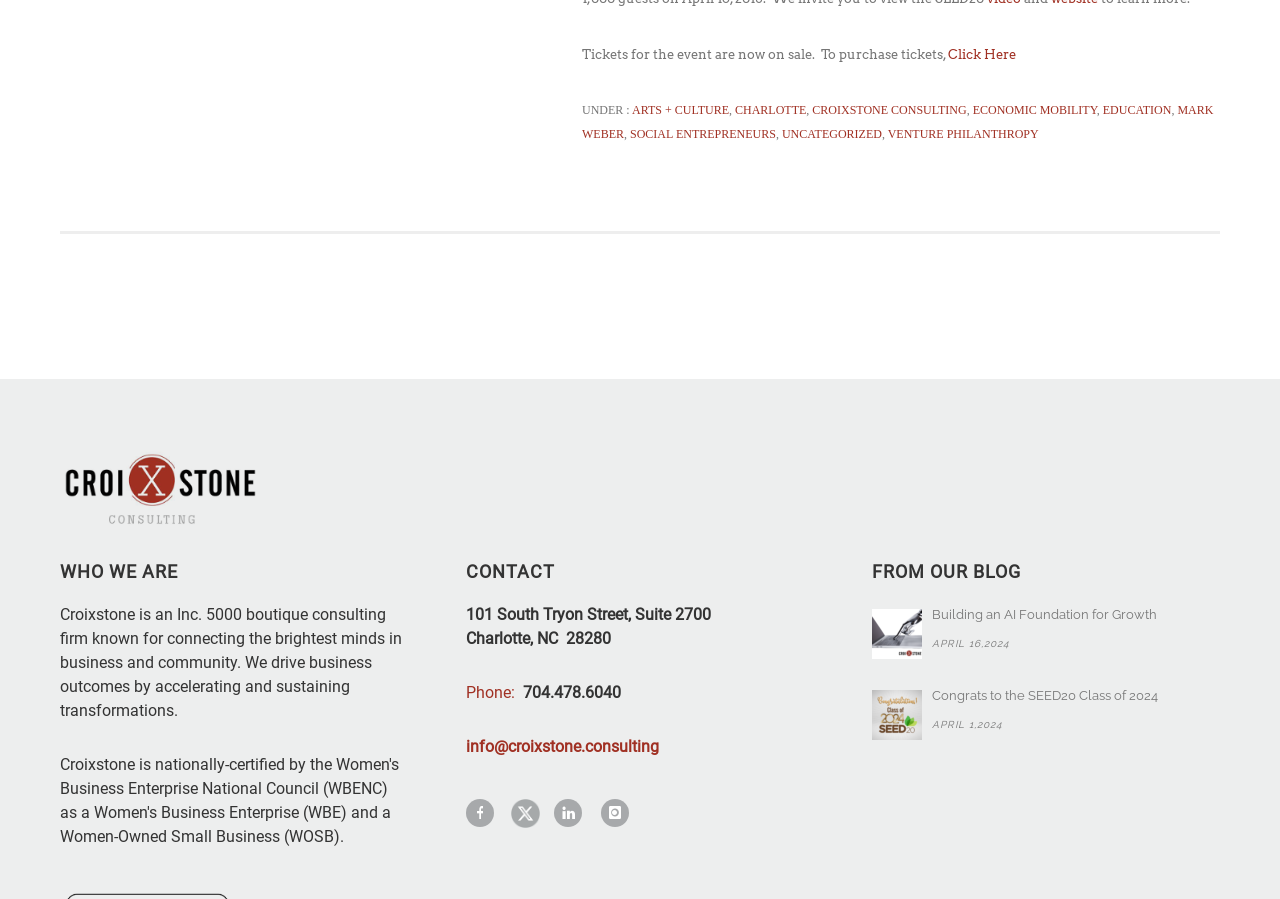Bounding box coordinates are to be given in the format (top-left x, top-left y, bottom-right x, bottom-right y). All values must be floating point numbers between 0 and 1. Provide the bounding box coordinate for the UI element described as: Social Entrepreneurs

[0.492, 0.141, 0.606, 0.157]